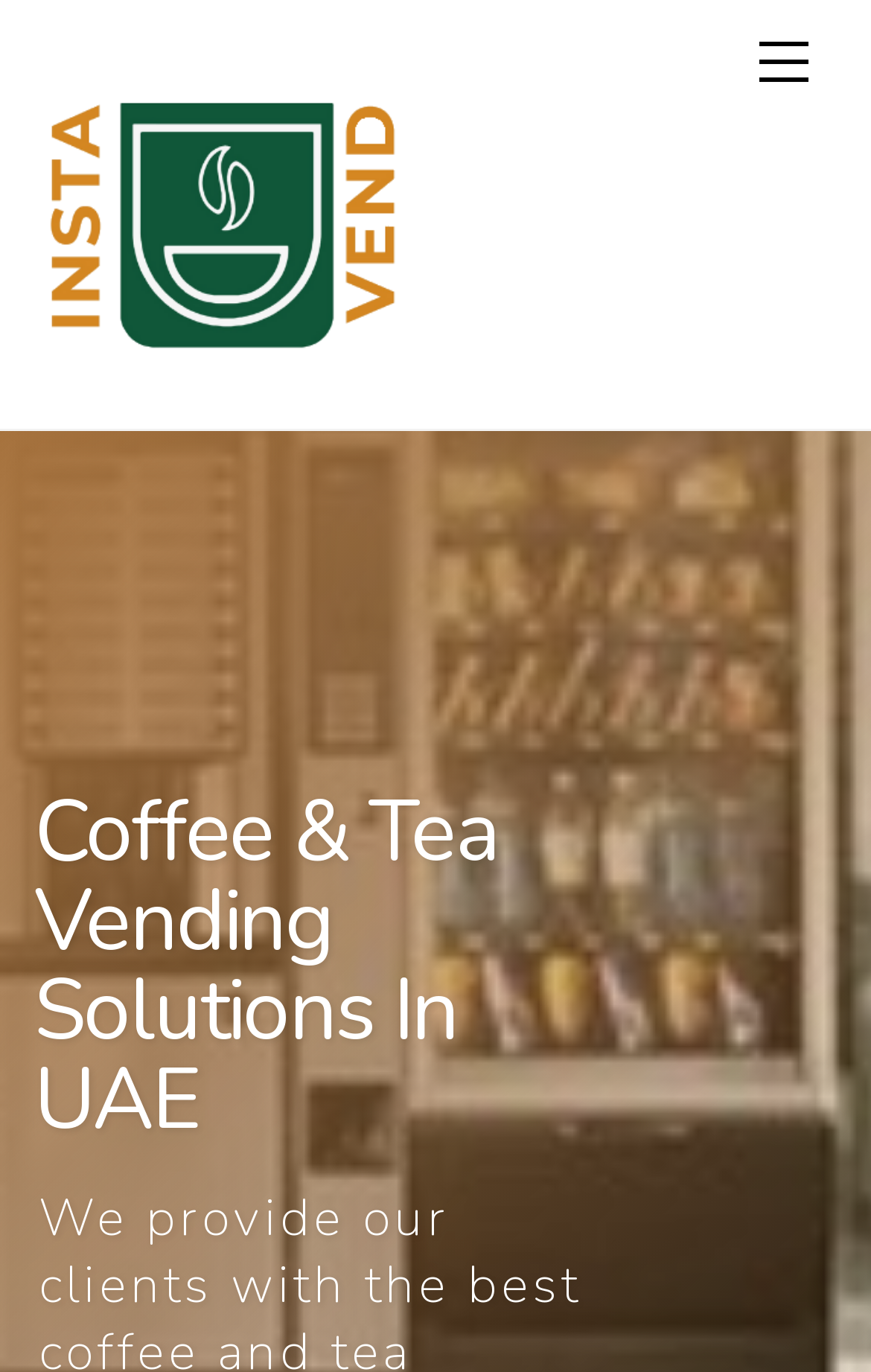Determine the bounding box coordinates in the format (top-left x, top-left y, bottom-right x, bottom-right y). Ensure all values are floating point numbers between 0 and 1. Identify the bounding box of the UI element described by: Menu

[0.847, 0.011, 0.95, 0.077]